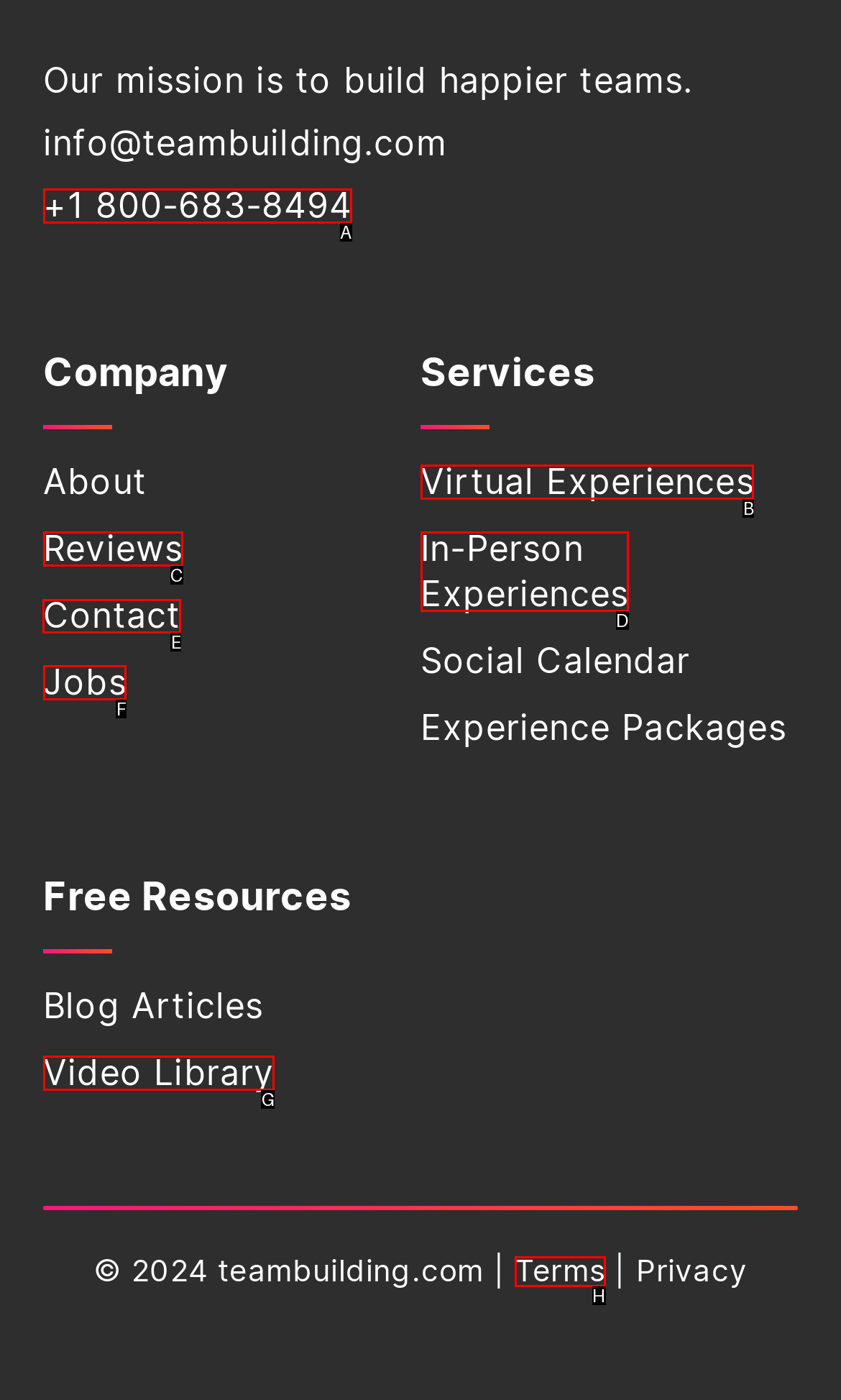Determine the letter of the UI element that you need to click to perform the task: Get in touch with the team.
Provide your answer with the appropriate option's letter.

E